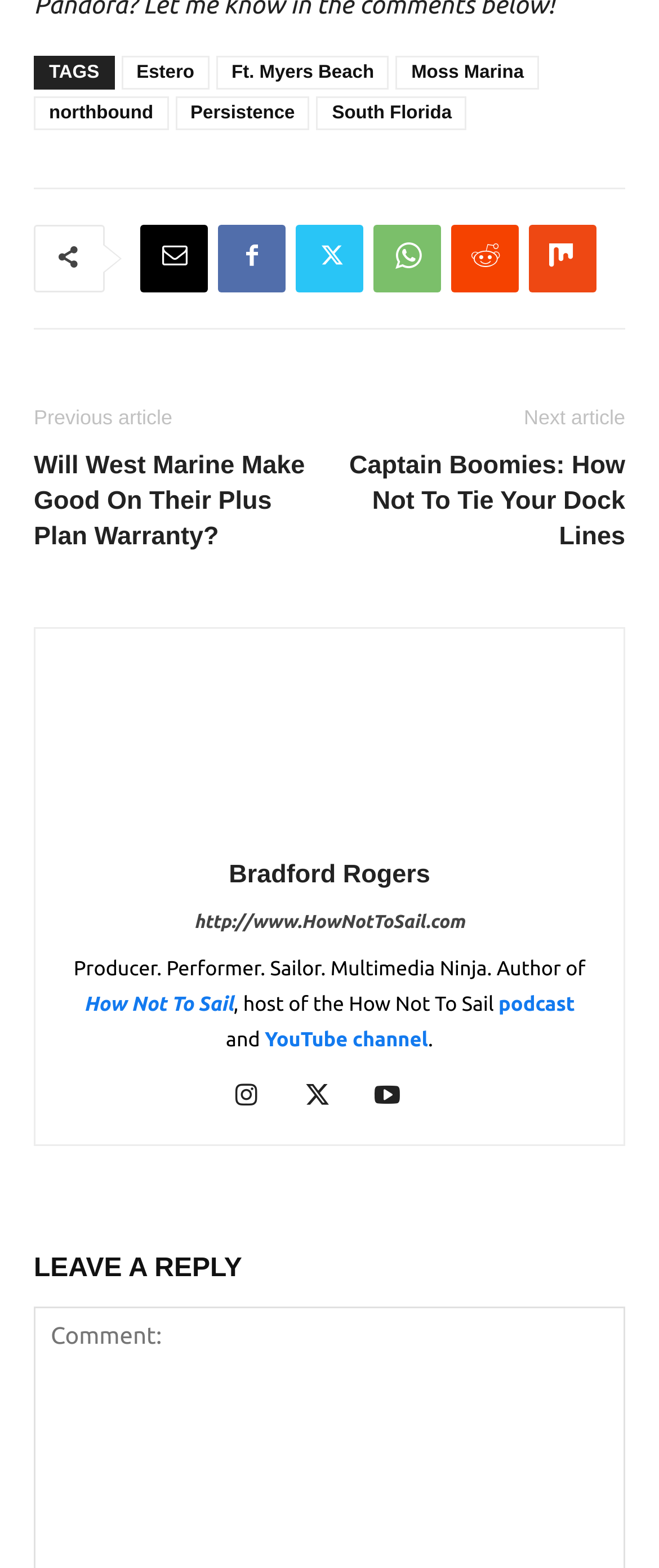Identify the bounding box coordinates of the region I need to click to complete this instruction: "Click on the 'Estero' link".

[0.184, 0.035, 0.318, 0.057]